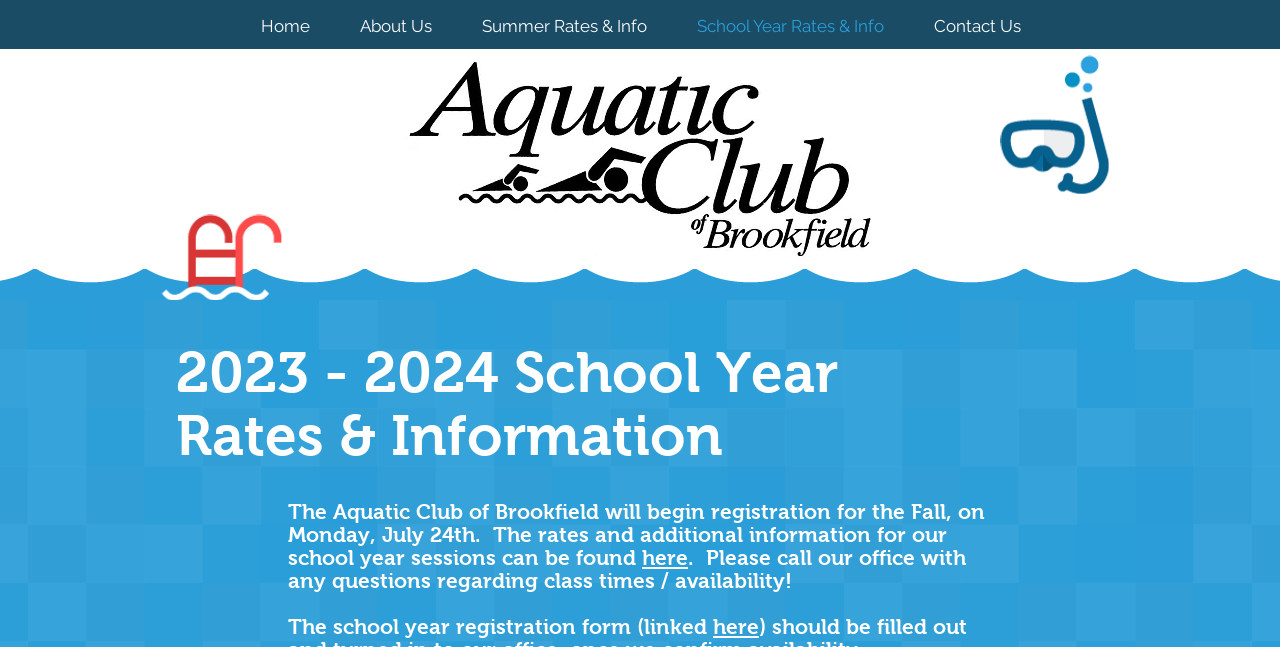How many navigation links are there?
Please provide a single word or phrase answer based on the image.

5